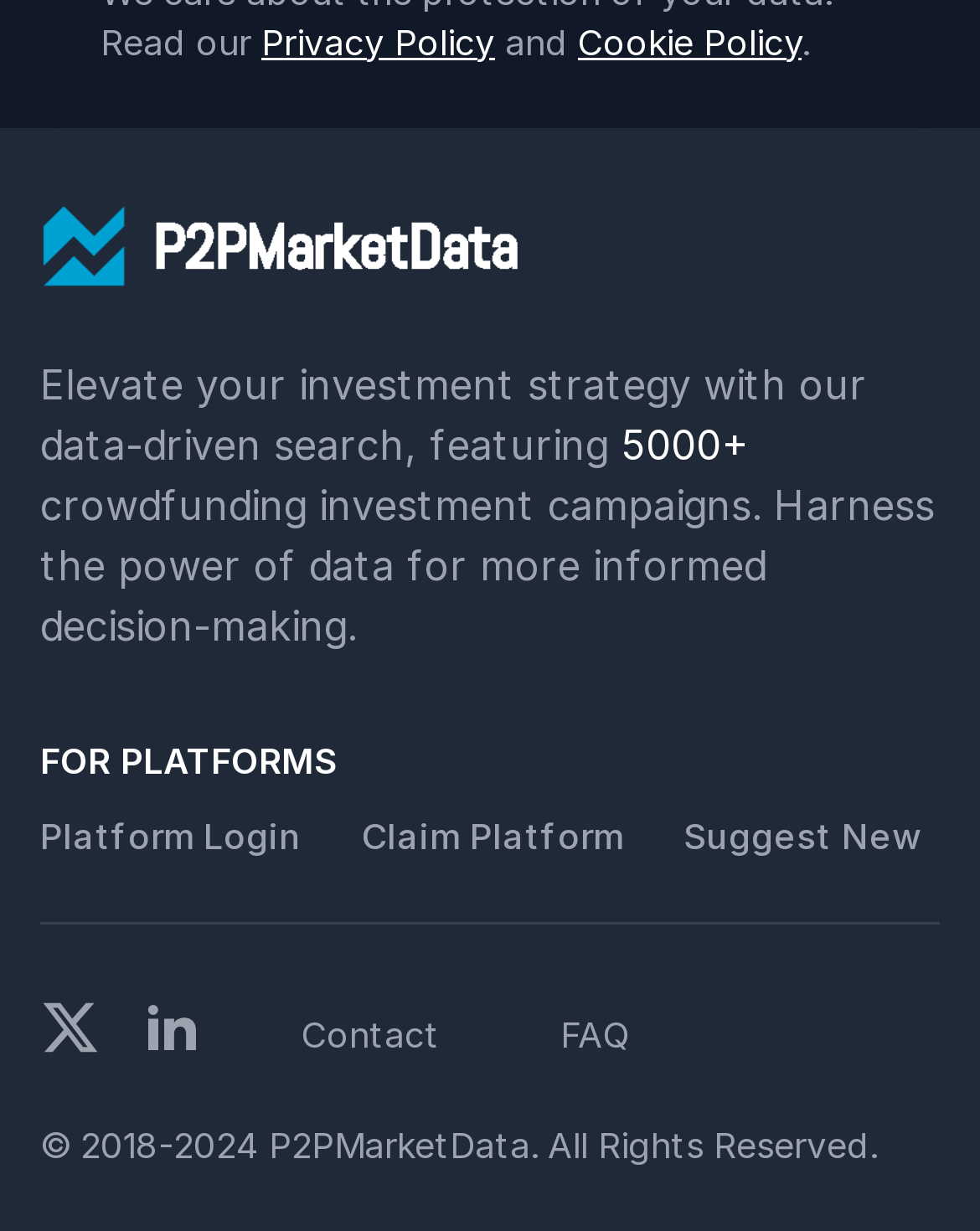What is the copyright year range of the website?
Can you give a detailed and elaborate answer to the question?

The copyright year range is mentioned at the bottom of the webpage, stating '© 2018-2024 P2PMarketData. All Rights Reserved'.